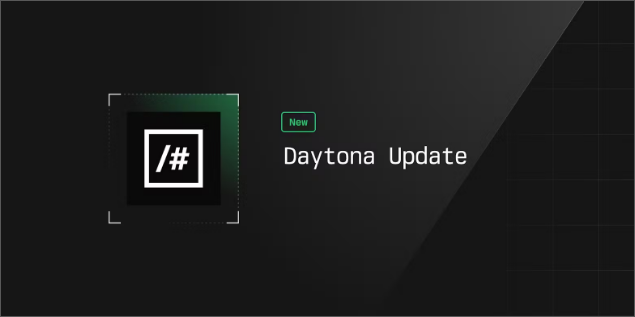Illustrate the image with a detailed caption.

The image depicts an announcement for the new "Daytona Update," presented in a sleek and modern design. The left side features a prominent icon enclosed in a green-highlighted border, symbolizing coding or programming, with a distinctive hashtag symbol and forward slash. This visual element is complemented by the word "New" in a bright green box above the icon, emphasizing the freshness of the update. To the right of the icon, the text "Daytona Update" is presented in a bold, contemporary font, reinforcing the theme of innovation and progression. The overall dark background enhances the design's modern aesthetic, aligning perfectly with technological advancements and software updates, capturing the viewer's attention and conveying the essence of the new features and enhancements.